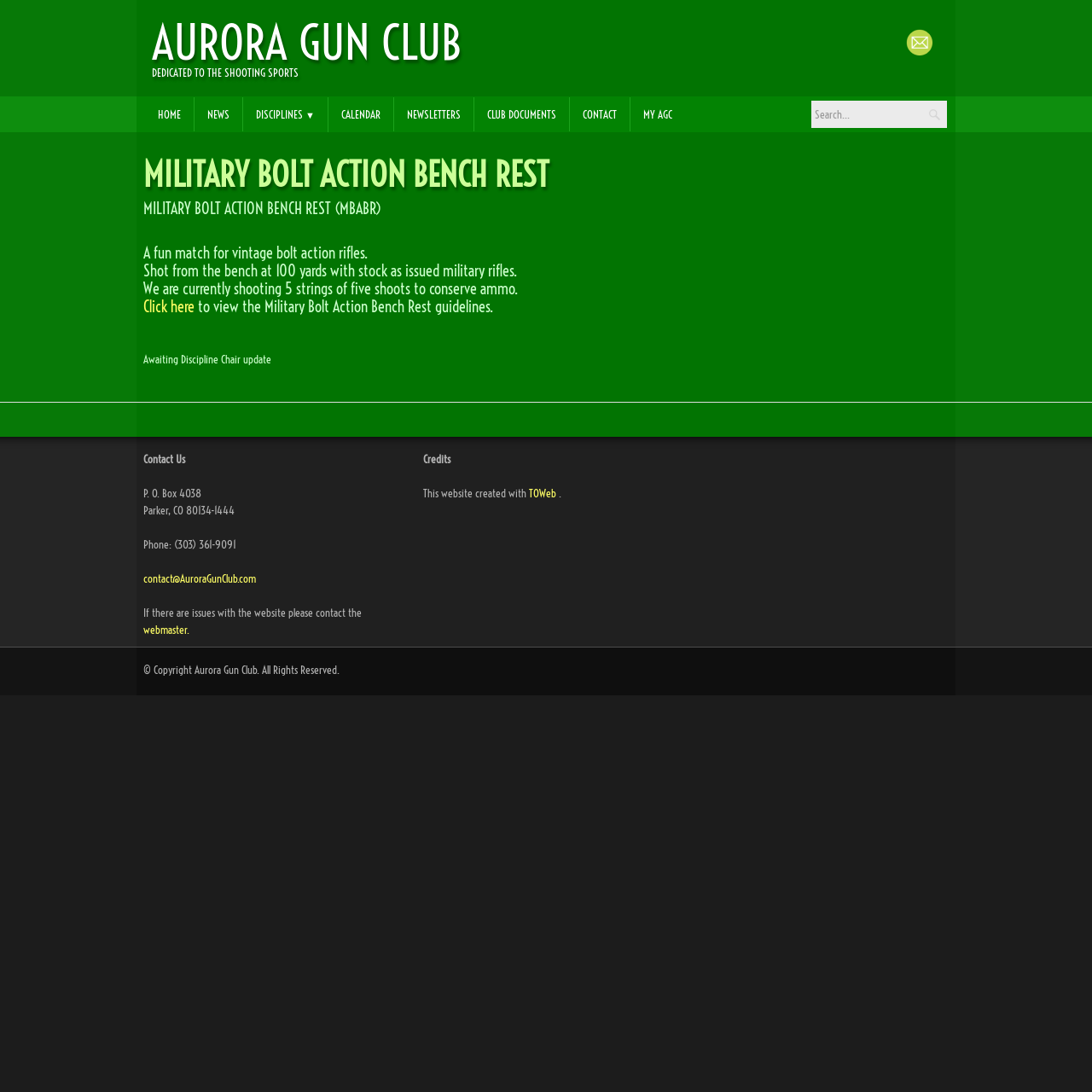Identify the bounding box for the UI element that is described as follows: "Contact your hosting provider".

None